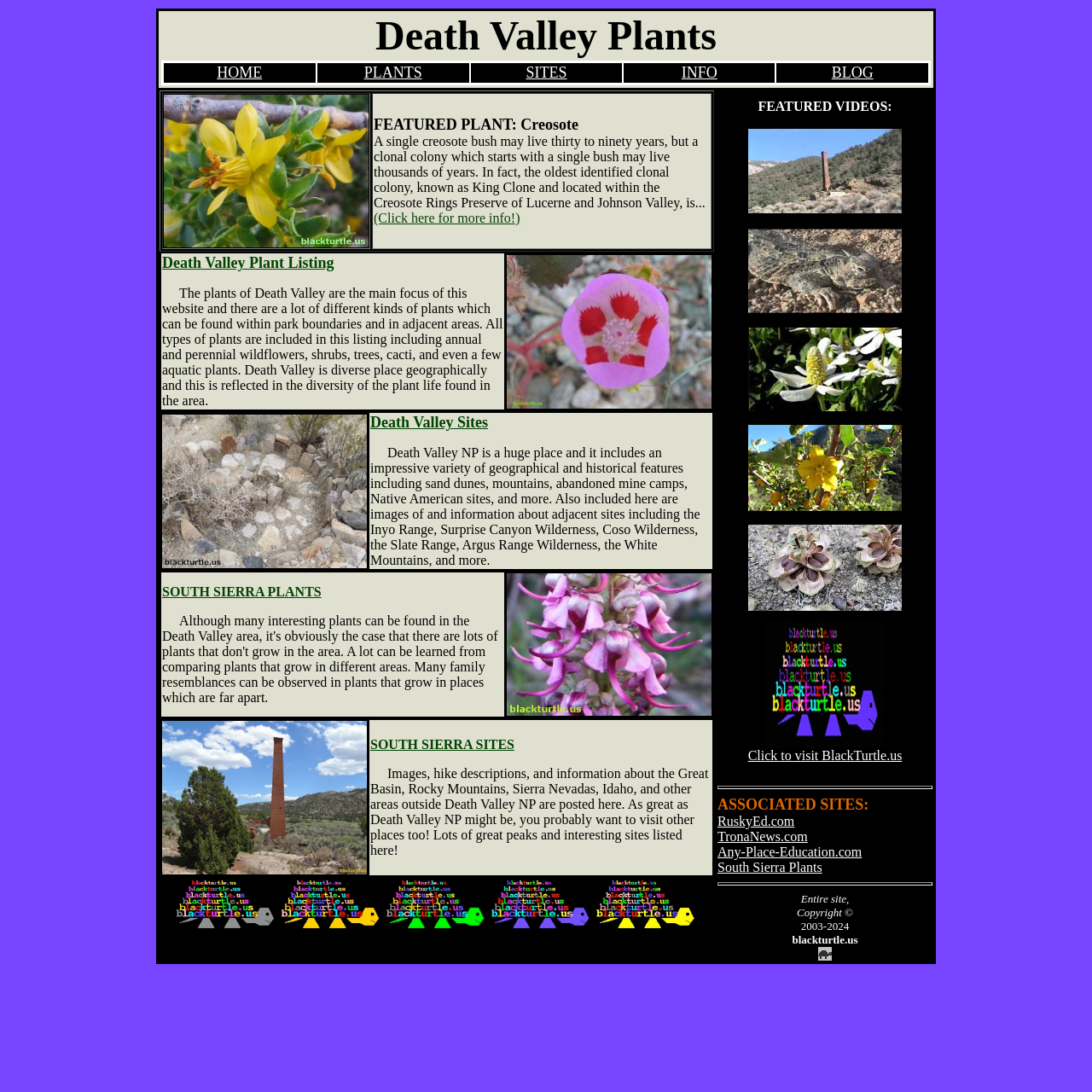What is the title of the first table in the webpage?
Using the information from the image, give a concise answer in one word or a short phrase.

Death Valley Plants